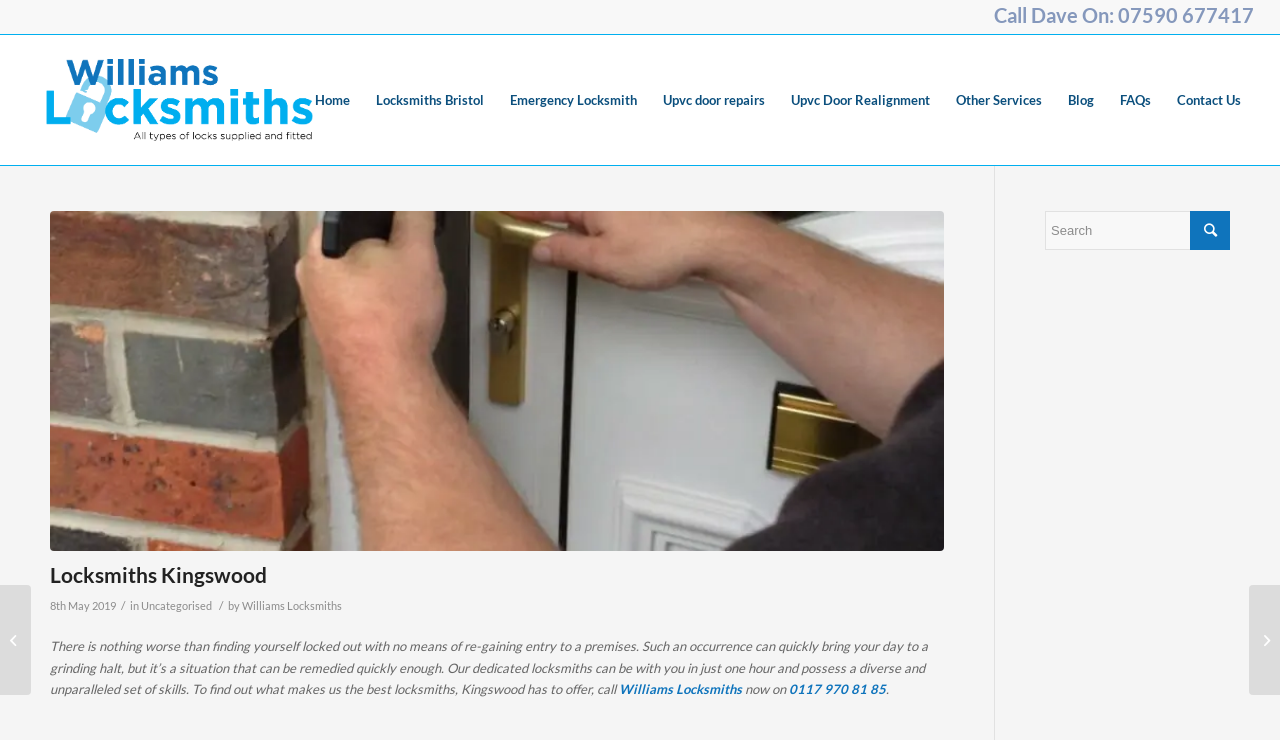What is the name of the locksmith service provider?
Please answer using one word or phrase, based on the screenshot.

Williams Locksmiths